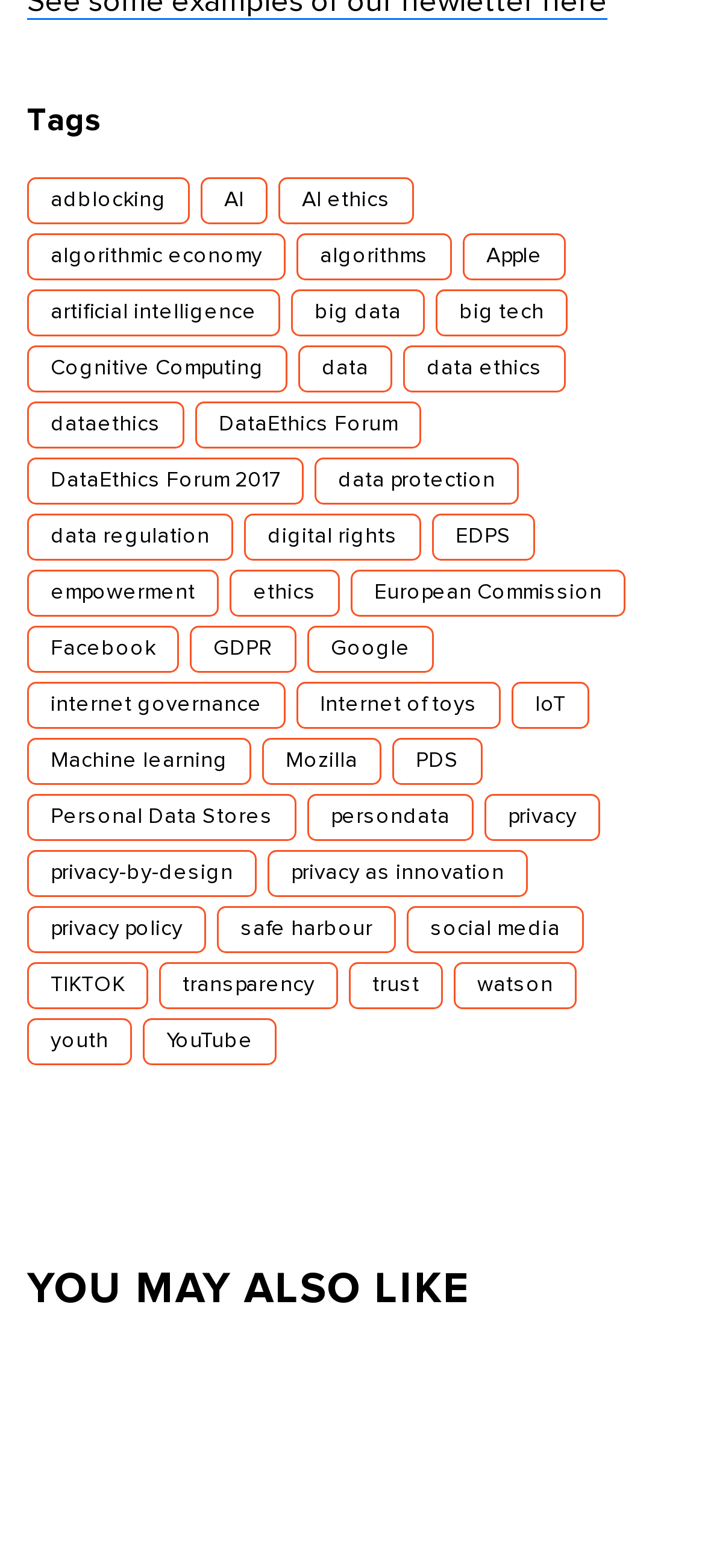Please identify the bounding box coordinates of the element on the webpage that should be clicked to follow this instruction: "Learn about privacy". The bounding box coordinates should be given as four float numbers between 0 and 1, formatted as [left, top, right, bottom].

[0.687, 0.507, 0.851, 0.537]